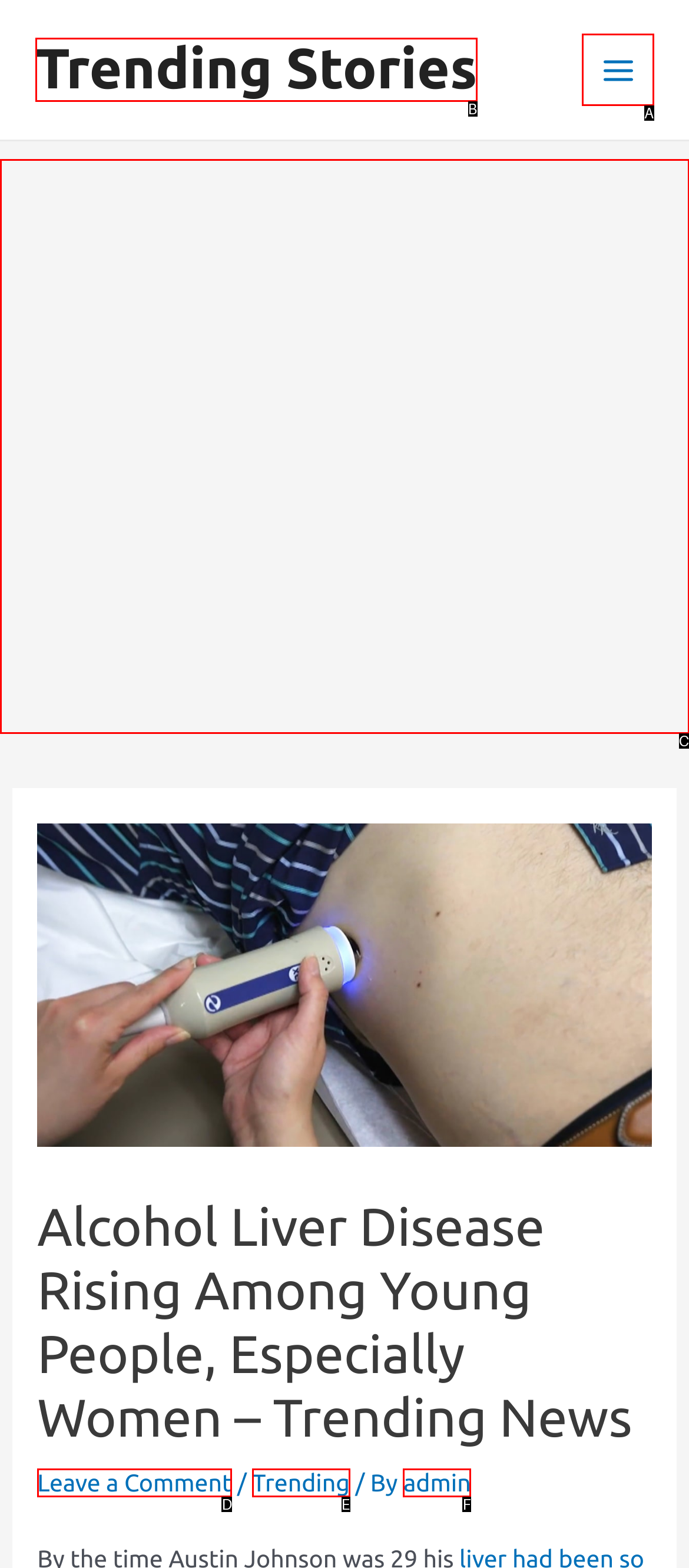From the options provided, determine which HTML element best fits the description: Leave a Comment. Answer with the correct letter.

D